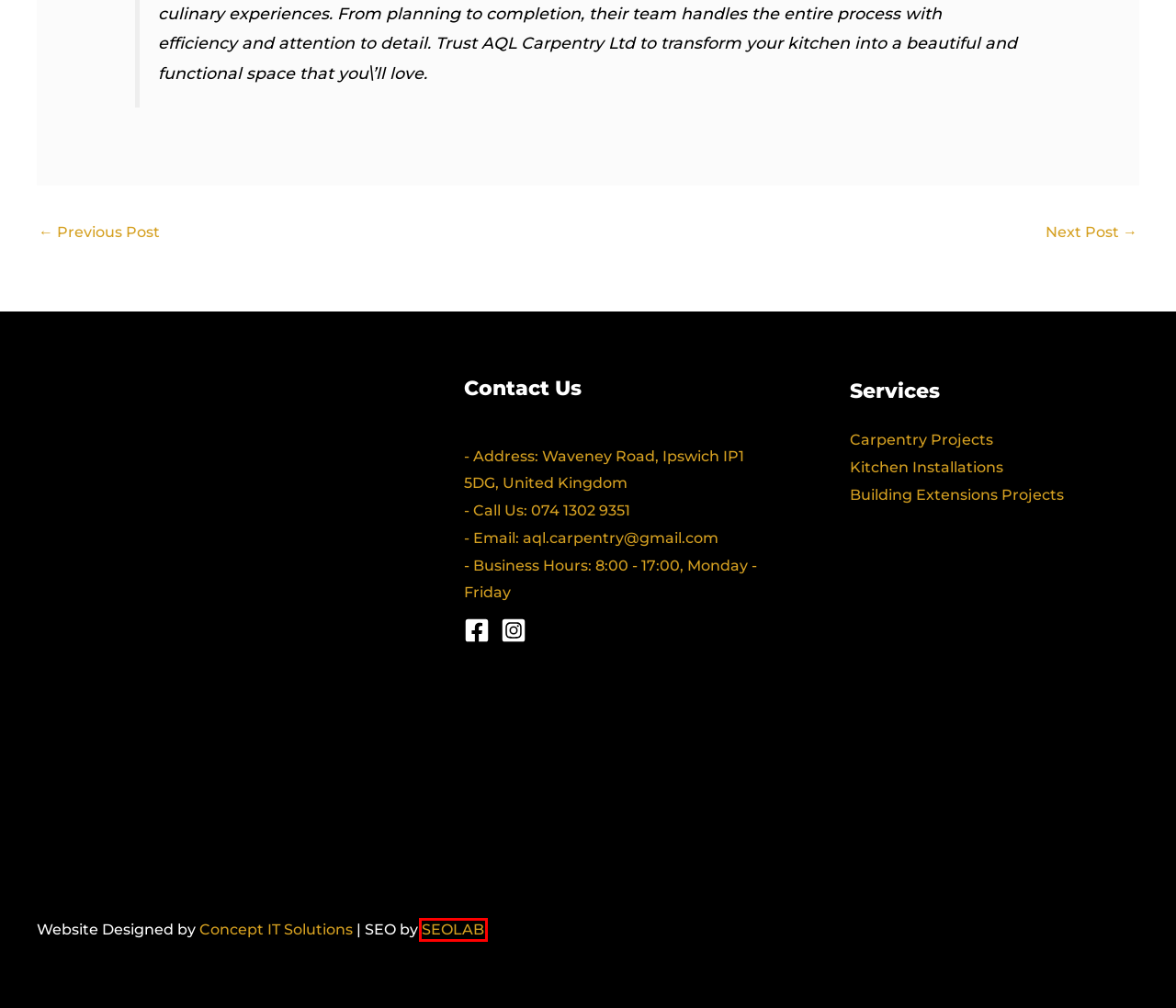You have a screenshot of a webpage with an element surrounded by a red bounding box. Choose the webpage description that best describes the new page after clicking the element inside the red bounding box. Here are the candidates:
A. Bathroom Fitting Services - AQL Carpentry
B. Building Extensions Projects - AQL Carpentry
C. About - AQL Carpentry
D. Kitchen Installations - AQL Carpentry
E. Renovations - AQL Carpentry
F. Website Design Company in Umhlanga | Web Design in Durban
G. digital marketing services - SEOLAB
H. Carpentry Projects - AQL Carpentry

G